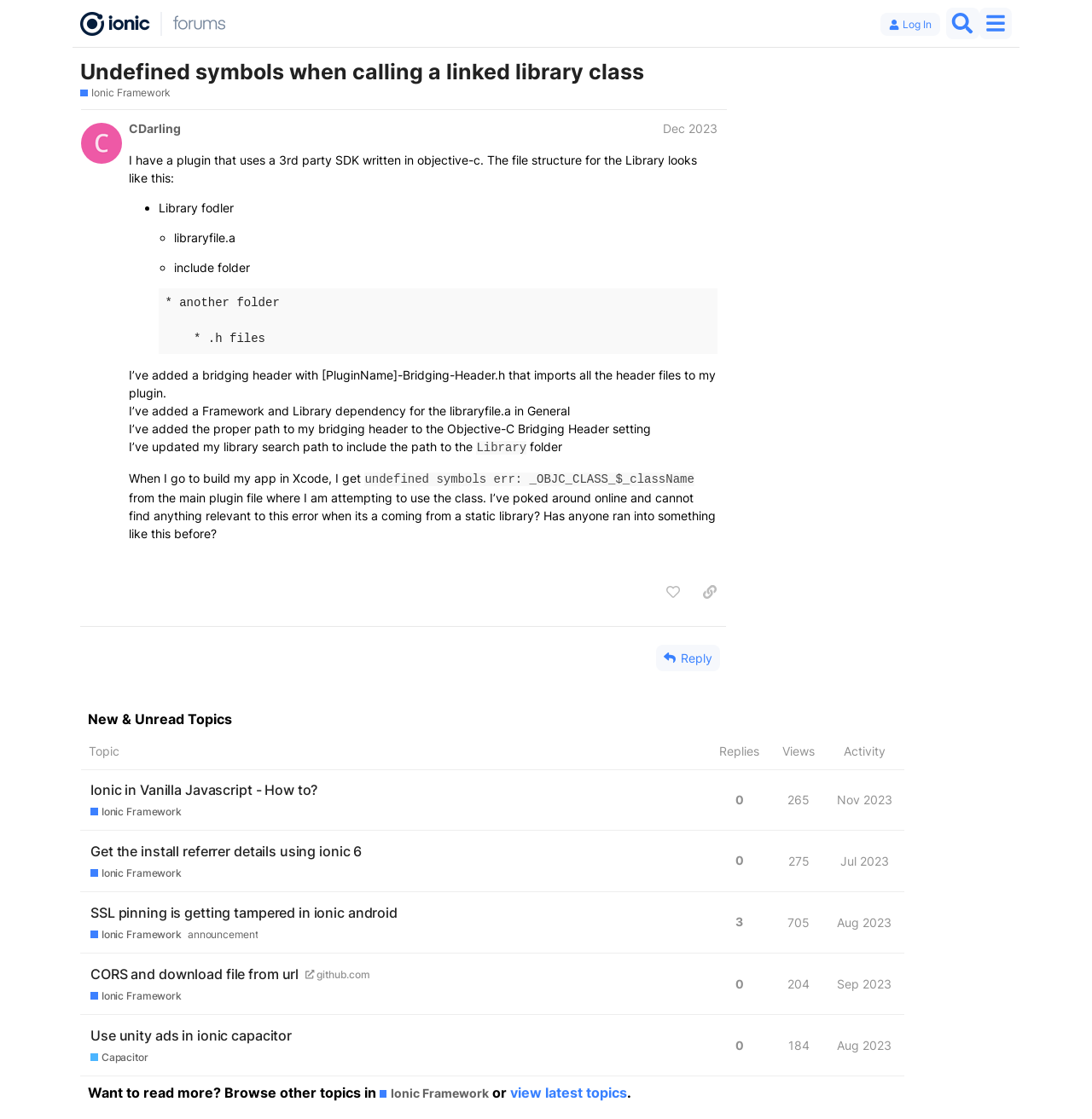What is the error message mentioned in the post?
Using the visual information, respond with a single word or phrase.

undefined symbols err: _OBJC_CLASS_$_className